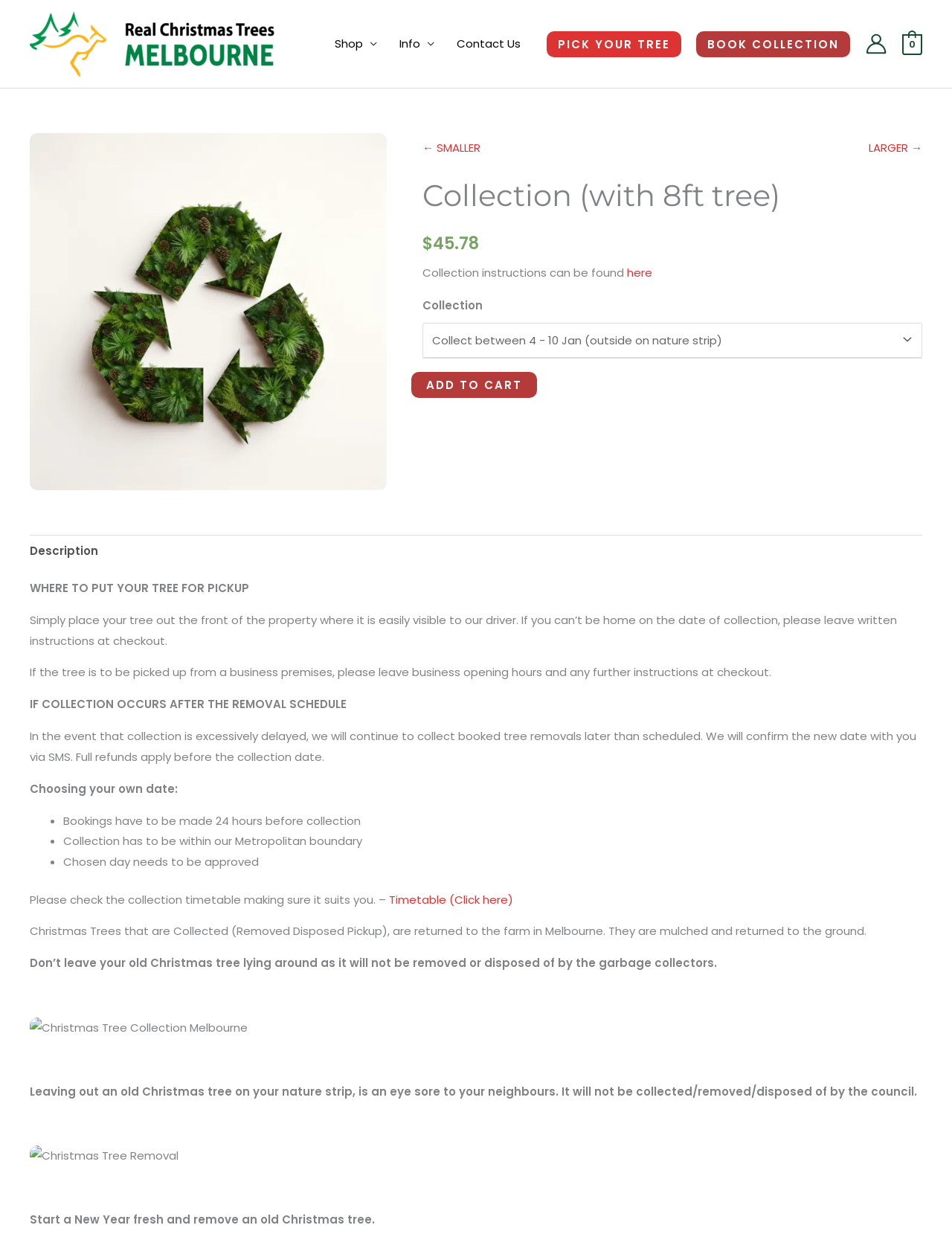Can I book a collection on the same day?
Based on the visual, give a brief answer using one word or a short phrase.

No